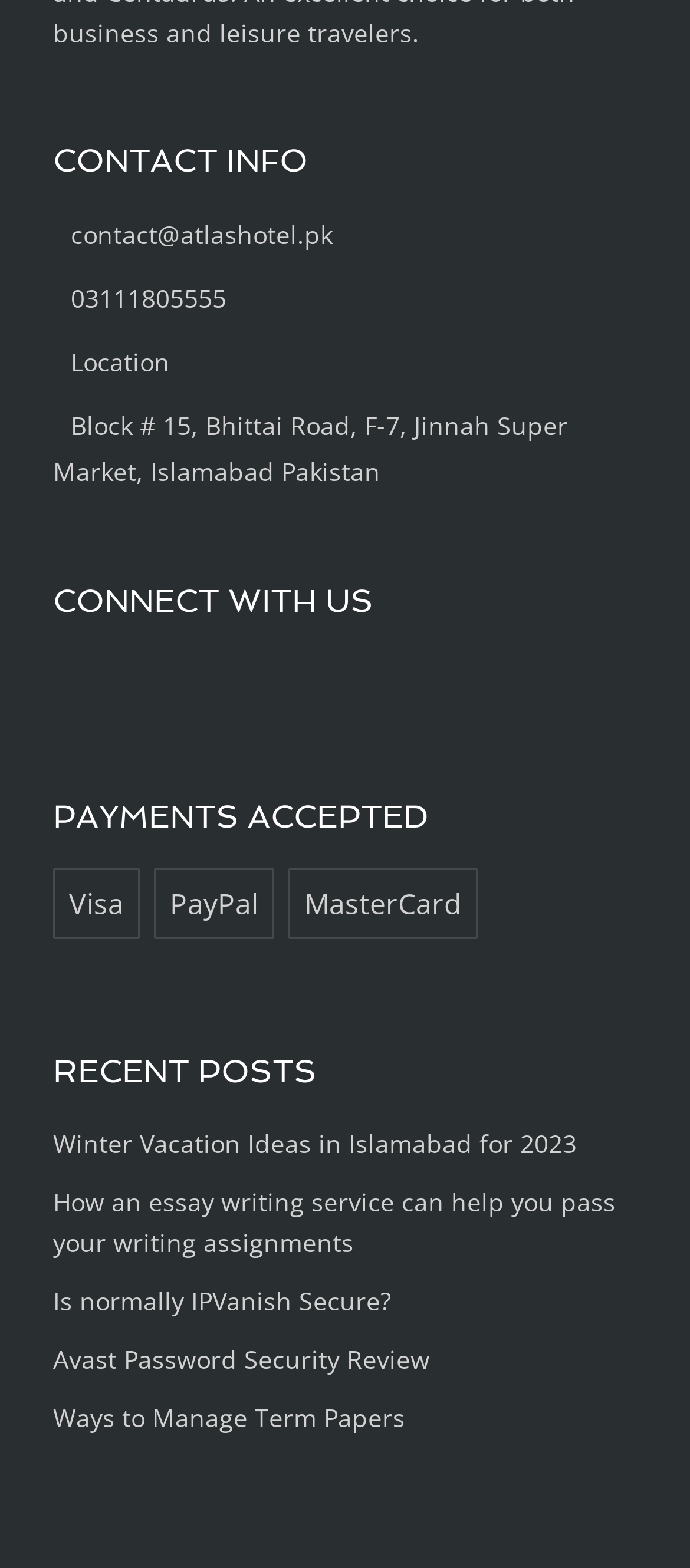What payment methods are accepted?
Look at the screenshot and provide an in-depth answer.

I found the 'PAYMENTS ACCEPTED' section, where I saw three links with the text 'Visa', 'PayPal', and 'MasterCard', which I assume are the accepted payment methods.